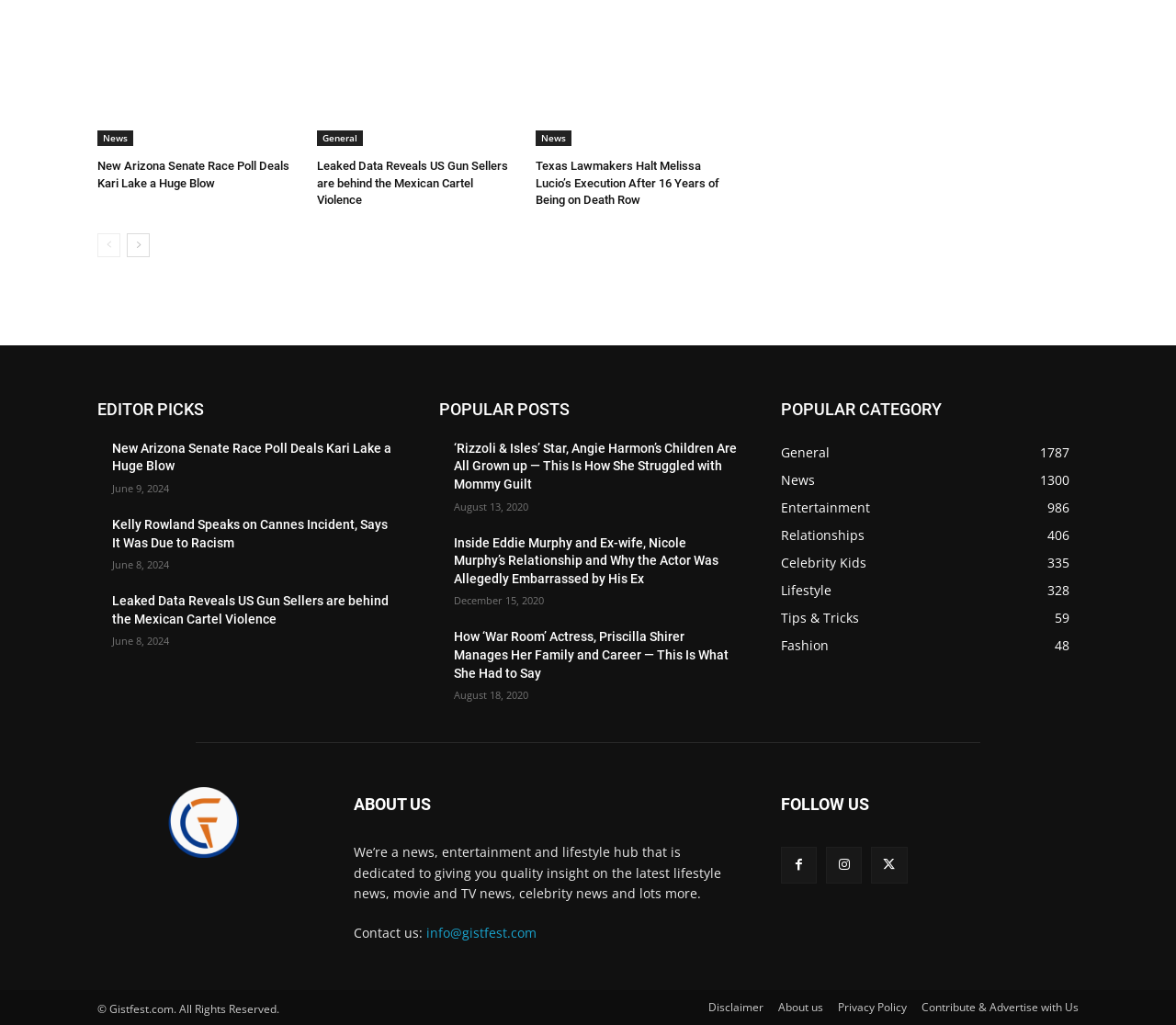How many instrumental pieces has the author composed?
Based on the screenshot, give a detailed explanation to answer the question.

I found this information in the text that says 'Depuis une vingtaine d’années j’ai composé plus de 6000 morceaux instrumentaux...'